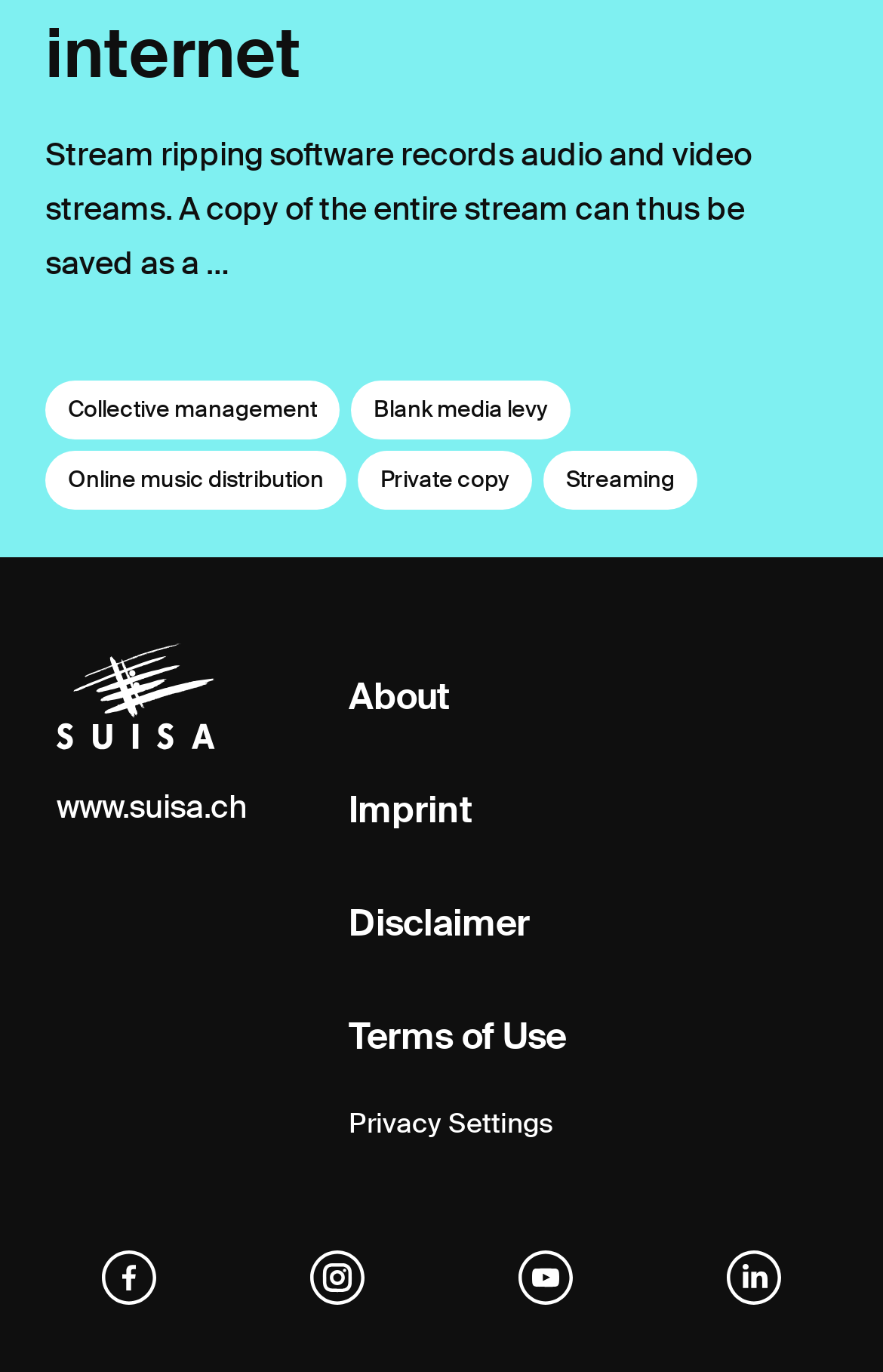Please locate the bounding box coordinates of the region I need to click to follow this instruction: "Check Privacy Settings".

[0.395, 0.803, 0.799, 0.838]